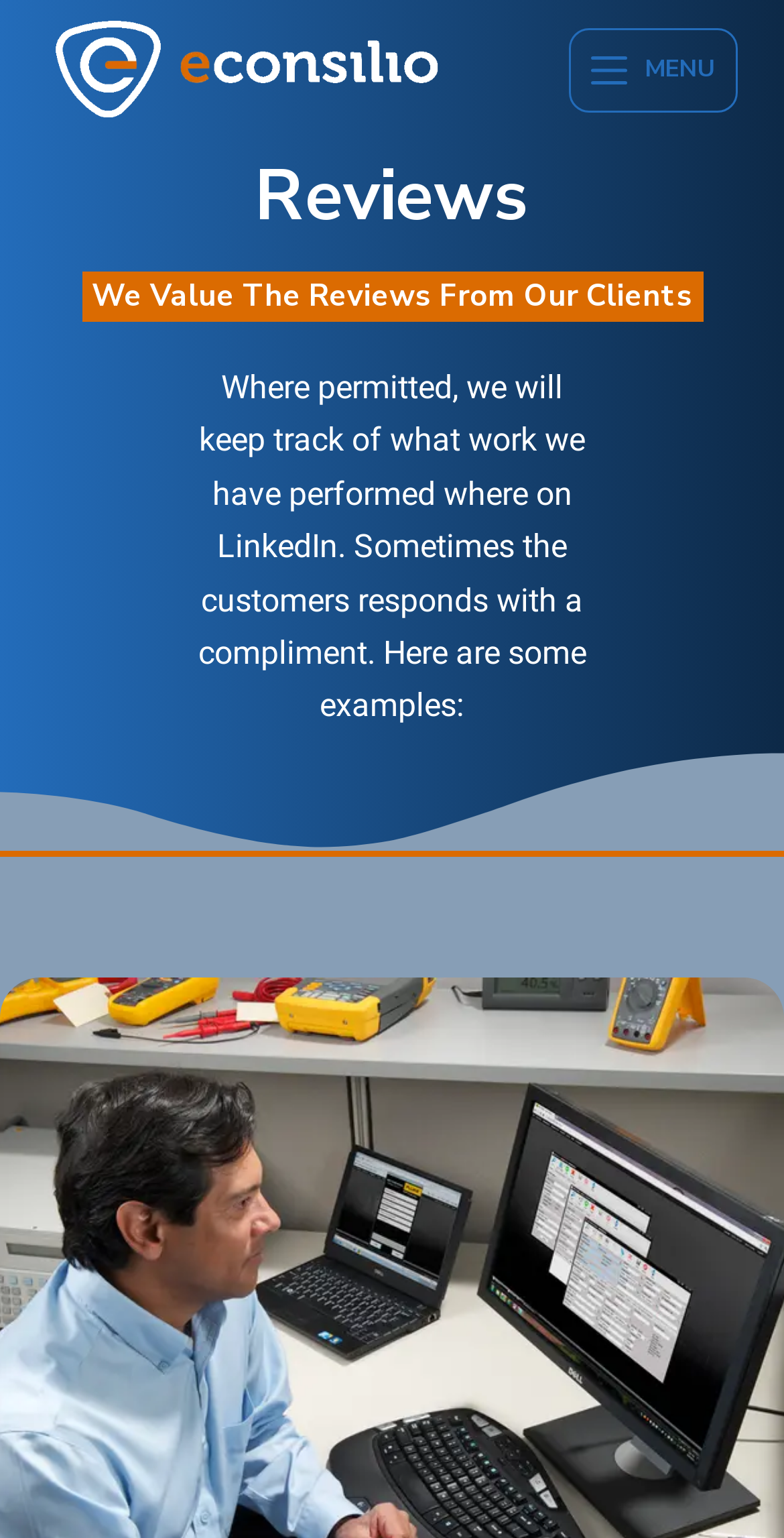Please answer the following question using a single word or phrase: 
What is the purpose of the button?

To open the menu